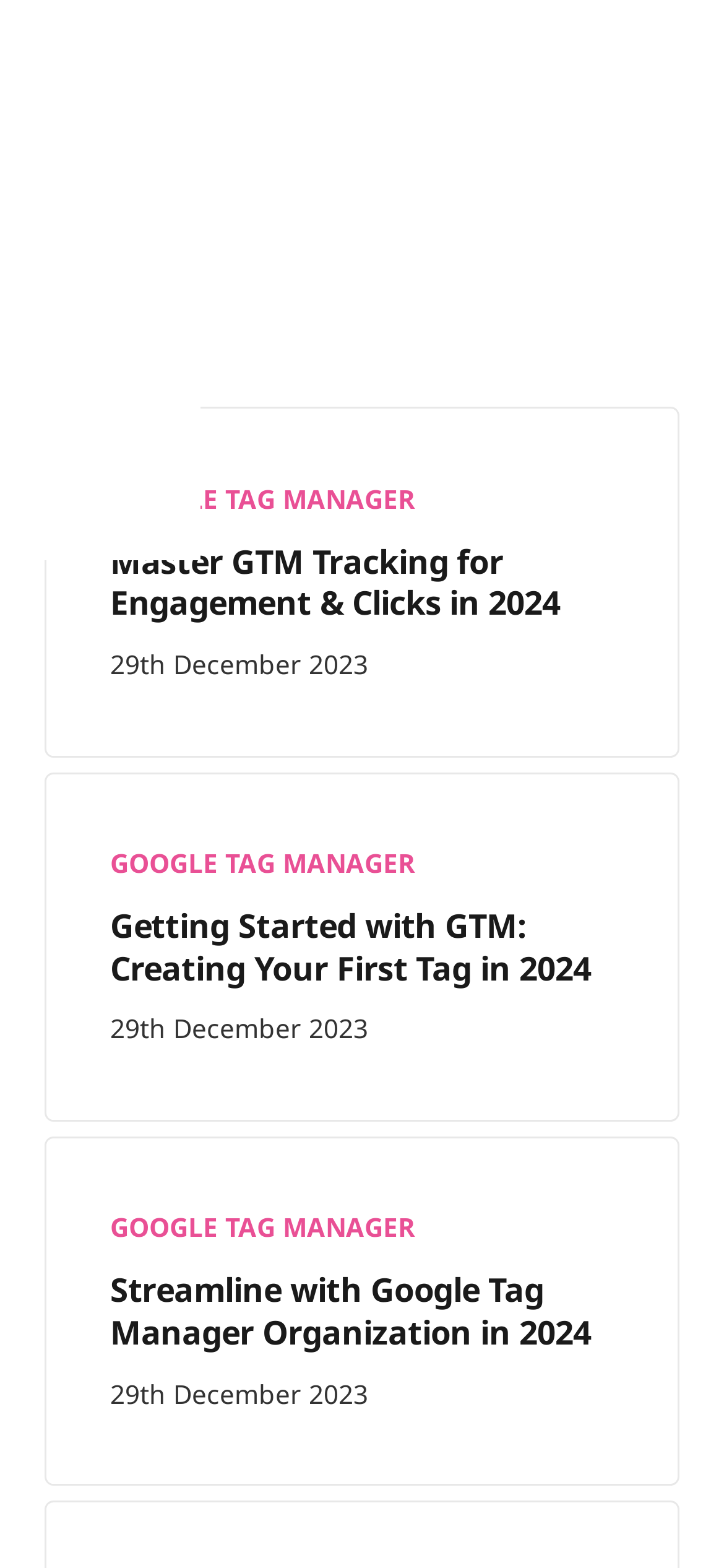Specify the bounding box coordinates of the element's region that should be clicked to achieve the following instruction: "Log in to the website". The bounding box coordinates consist of four float numbers between 0 and 1, in the format [left, top, right, bottom].

None